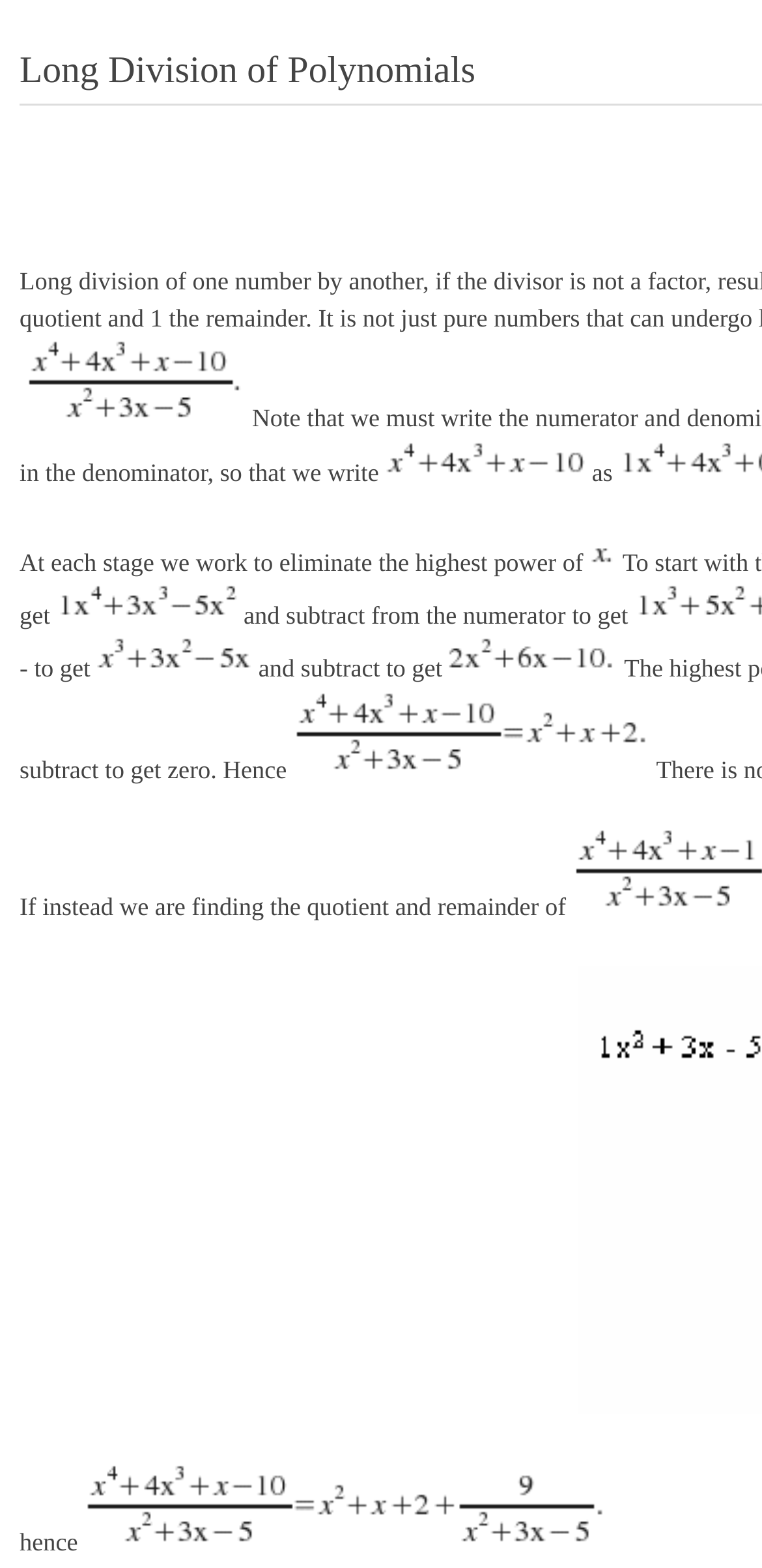What is the role of the divisor in long division of polynomials?
Please provide an in-depth and detailed response to the question.

According to the webpage, the divisor is used to multiply the quotient and then subtract the product from the numerator to get the remainder, which is a crucial step in long division of polynomials.